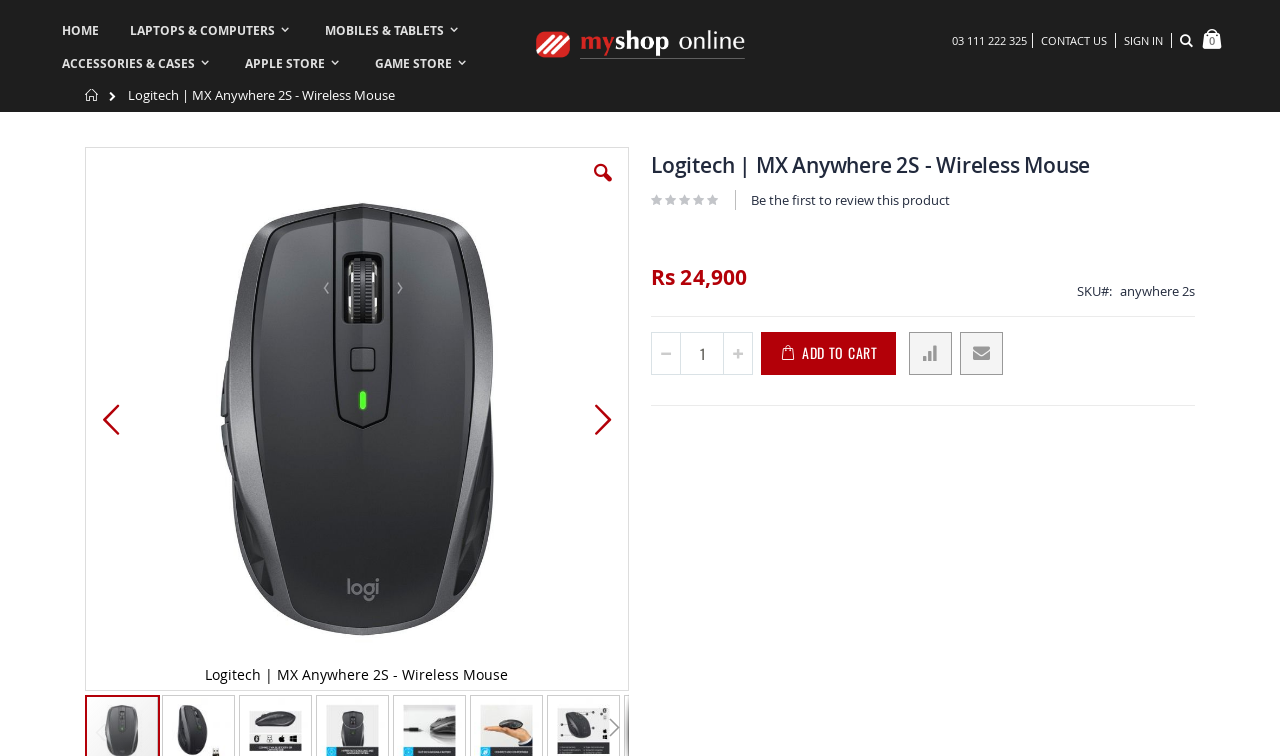Describe the entire webpage, focusing on both content and design.

This webpage is about the Logitech MX Anywhere 2S wireless mouse. At the top, there is a navigation menu with seven tabs: HOME, LAPTOPS & COMPUTERS, MOBILES & TABLETS, ACCESSORIES & CASES, APPLE STORE, GAME STORE, and a search icon. Below the navigation menu, there is a link to skip to the content and a phone number "03 111 222 325" displayed. On the right side, there are links to CONTACT US, SIGN IN, and a cart icon with the number of items "0".

In the main content area, there is a large image of the Logitech MX Anywhere 2S wireless mouse, which is also a gallery that can be navigated using previous and next buttons. Above the image, there is a heading that reads "Logitech | MX Anywhere 2S - Wireless Mouse". Below the image, there is a product description section with a heading, a price tag of "Rs 24,900", and a SKU number "anywhere 2s". There are also buttons to add the product to the cart, and links to share the product on social media.

On the top right corner, there is a link to the home page with a house icon, and a search icon.